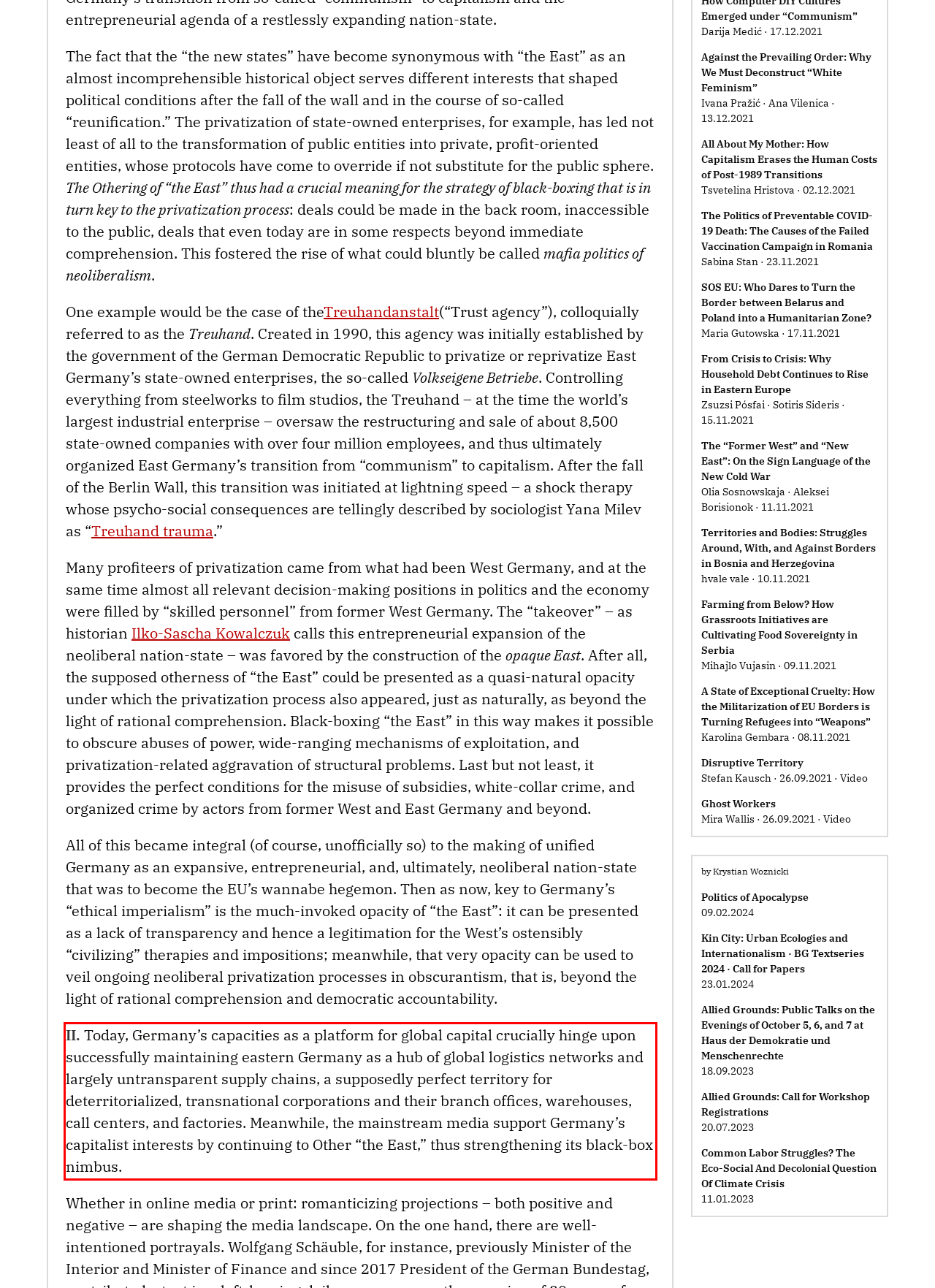Examine the webpage screenshot, find the red bounding box, and extract the text content within this marked area.

II. Today, Germany’s capacities as a platform for global capital crucially hinge upon successfully maintaining eastern Germany as a hub of global logistics networks and largely untransparent supply chains, a supposedly perfect territory for deterritorialized, transnational corporations and their branch offices, warehouses, call centers, and factories. Meanwhile, the mainstream media support Germany’s capitalist interests by continuing to Other “the East,” thus strengthening its black-box nimbus.